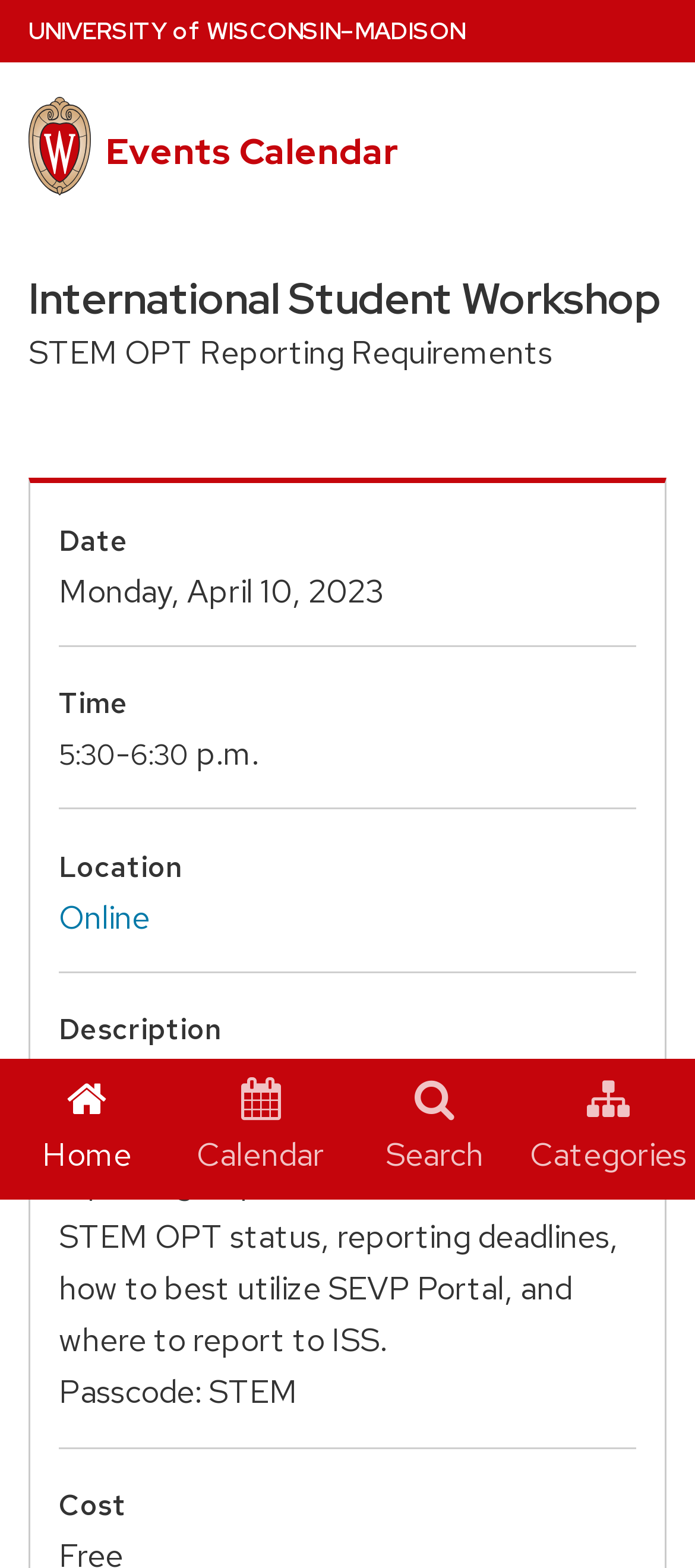Please find the bounding box coordinates of the element that must be clicked to perform the given instruction: "Compare Kajabi and GoHighLevel". The coordinates should be four float numbers from 0 to 1, i.e., [left, top, right, bottom].

None